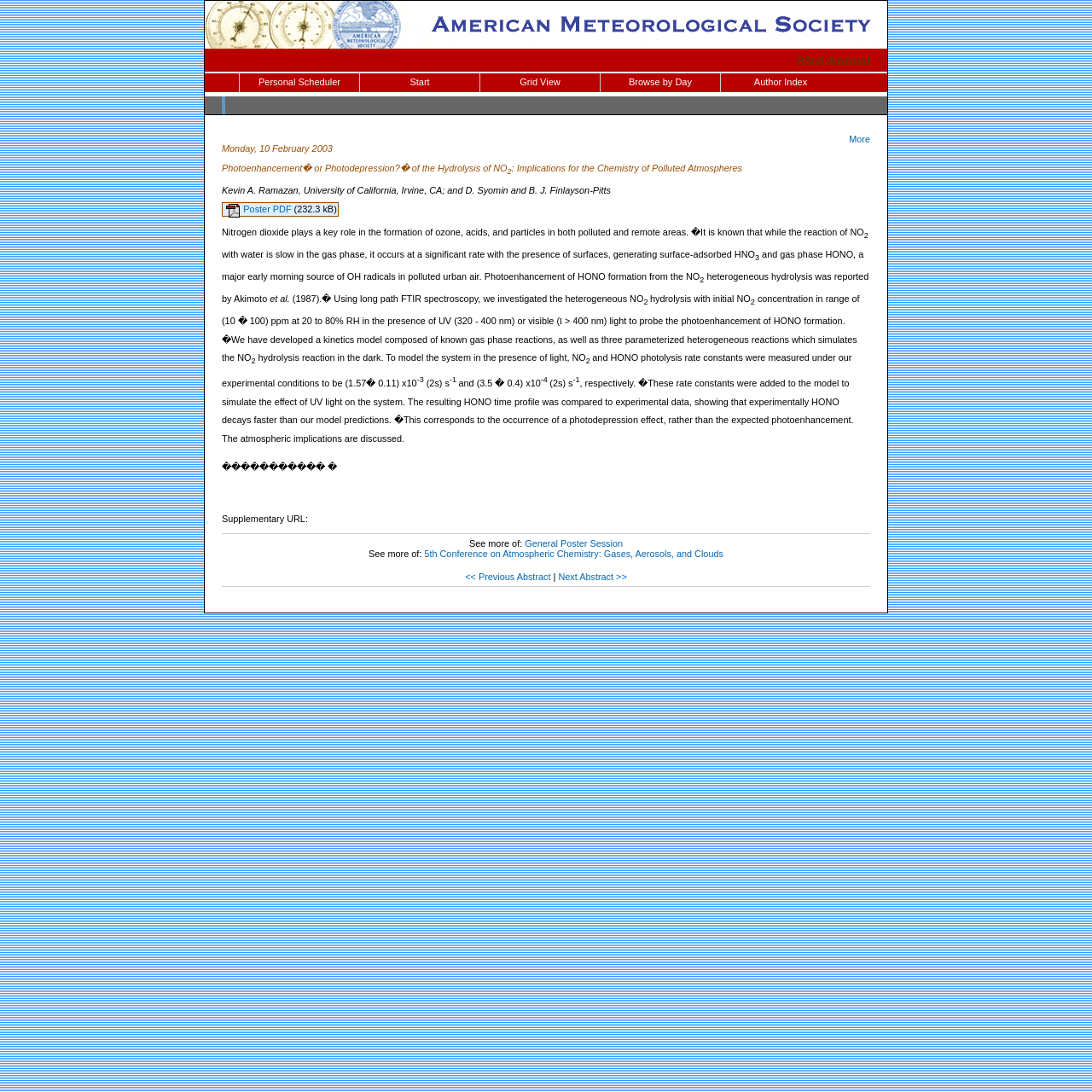Determine the bounding box coordinates of the section I need to click to execute the following instruction: "Visit the American Meteorological Society website". Provide the coordinates as four float numbers between 0 and 1, i.e., [left, top, right, bottom].

[0.188, 0.035, 0.812, 0.047]